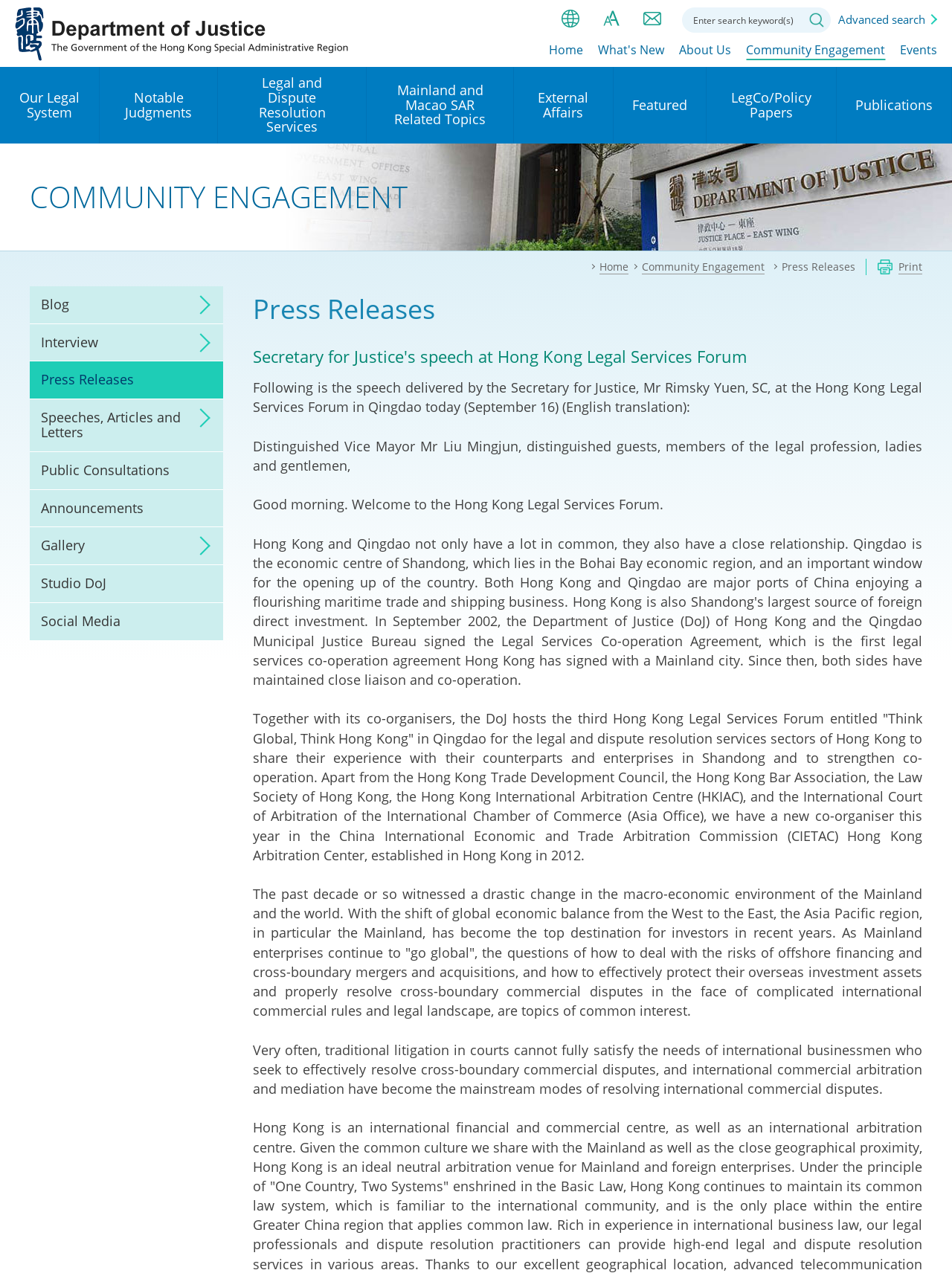Specify the bounding box coordinates of the area that needs to be clicked to achieve the following instruction: "Switch to English".

[0.586, 0.077, 0.612, 0.096]